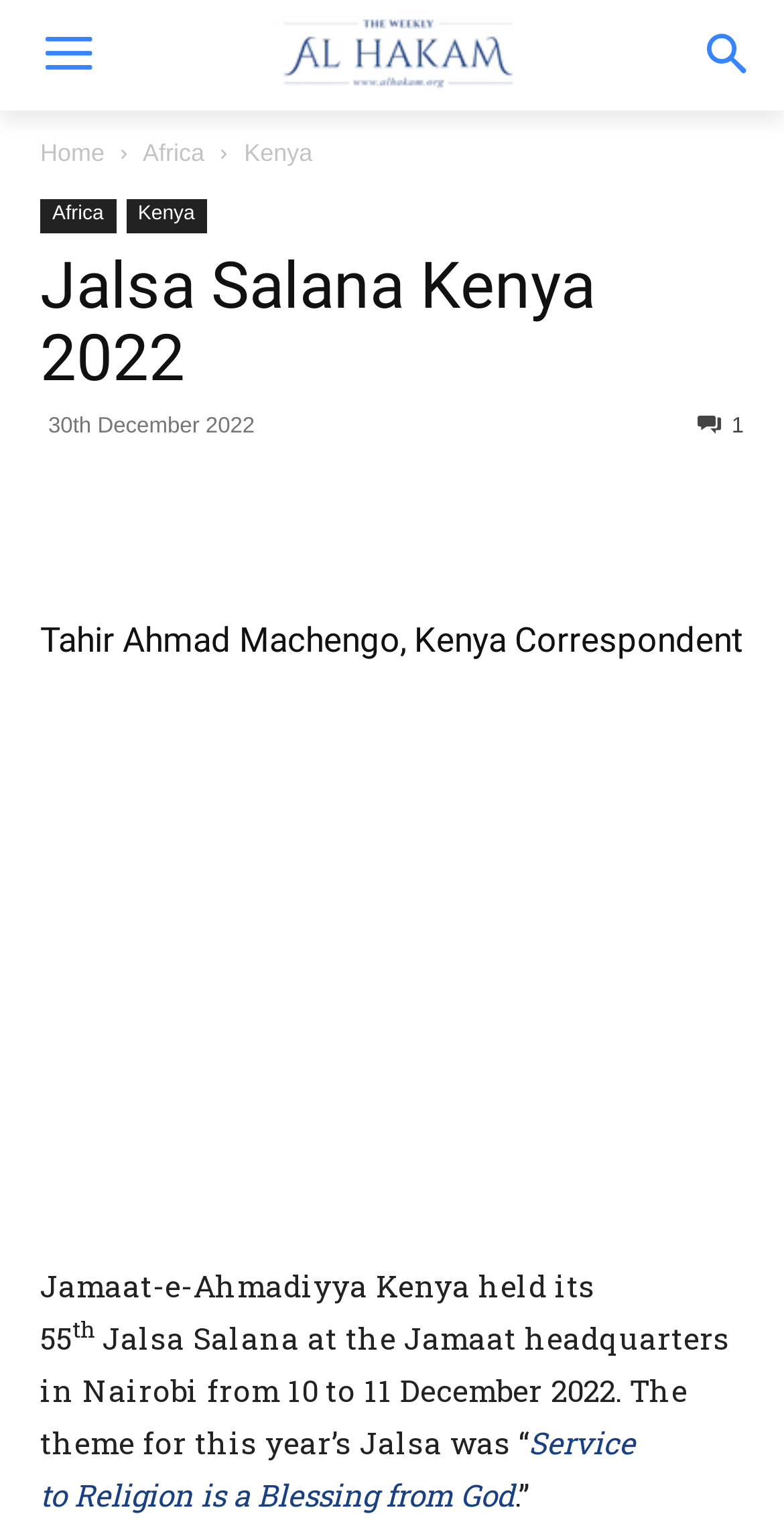How many images are there on the webpage?
Please describe in detail the information shown in the image to answer the question.

I counted the number of image elements on the webpage, which are the 'Al hakam logo' image and the 'Jalsa Kenya 2022 1' image. These images are located at the top and in the main content area of the webpage, respectively.